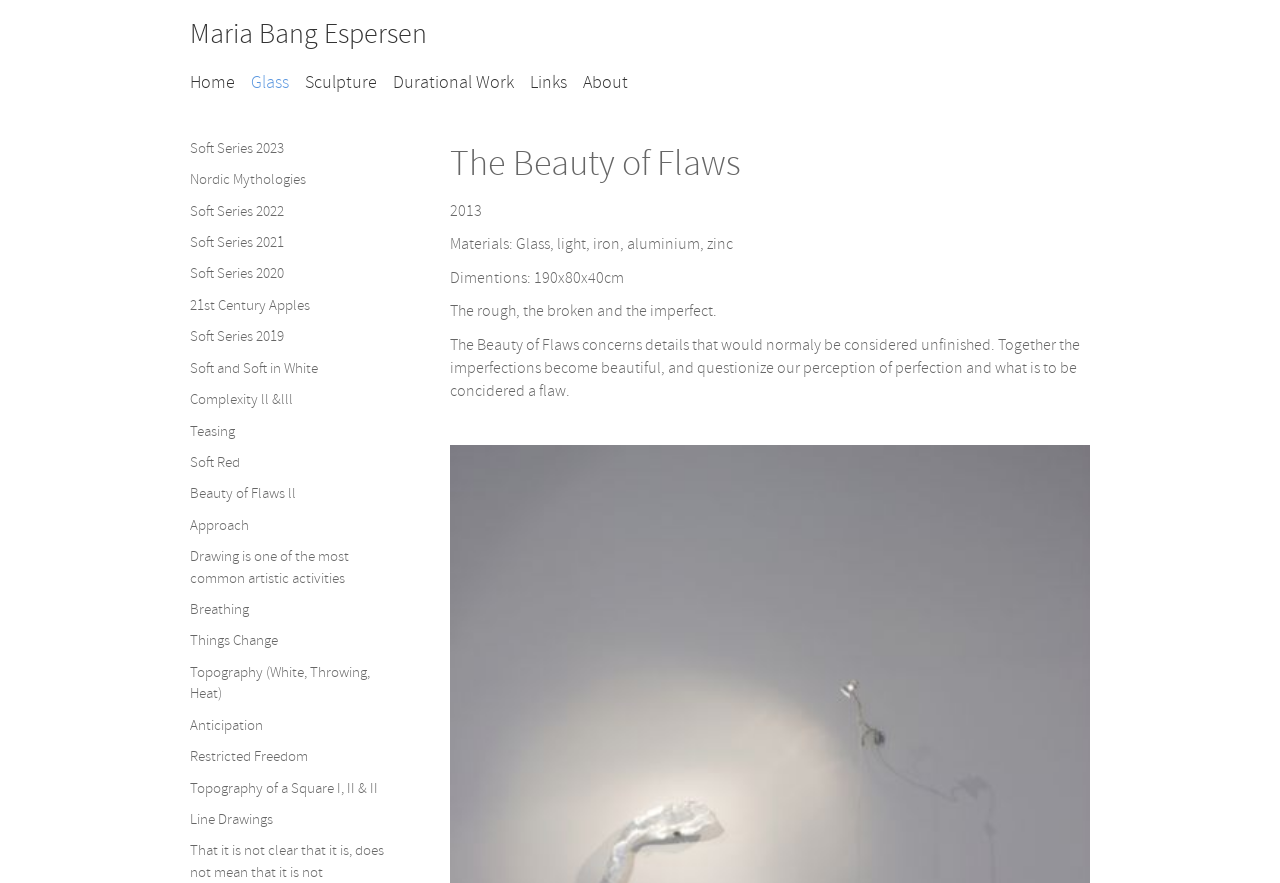Describe the webpage meticulously, covering all significant aspects.

This webpage appears to be an artist's portfolio, showcasing their various works and projects. At the top of the page, there is a header section with the artist's name, "Maria Bang Espersen", and a navigation menu with links to different sections, including "Home", "Glass", "Sculpture", "Durational Work", "Links", and "About".

Below the header, there is a long list of links to specific projects, with titles such as "Soft Series 2023", "Nordic Mythologies", "21st Century Apples", and many others. These links are arranged in a horizontal row, with multiple rows of links stacked on top of each other.

To the right of the links, there is a large section that appears to be a featured project or artwork. This section has a title, "The Beauty of Flaws", and includes several lines of text that describe the artwork, including the materials used, dimensions, and a brief description of the concept behind the piece.

The overall layout of the page is clean and organized, with a focus on showcasing the artist's various projects and works. The use of a simple navigation menu and a prominent featured project section makes it easy to navigate and explore the artist's portfolio.